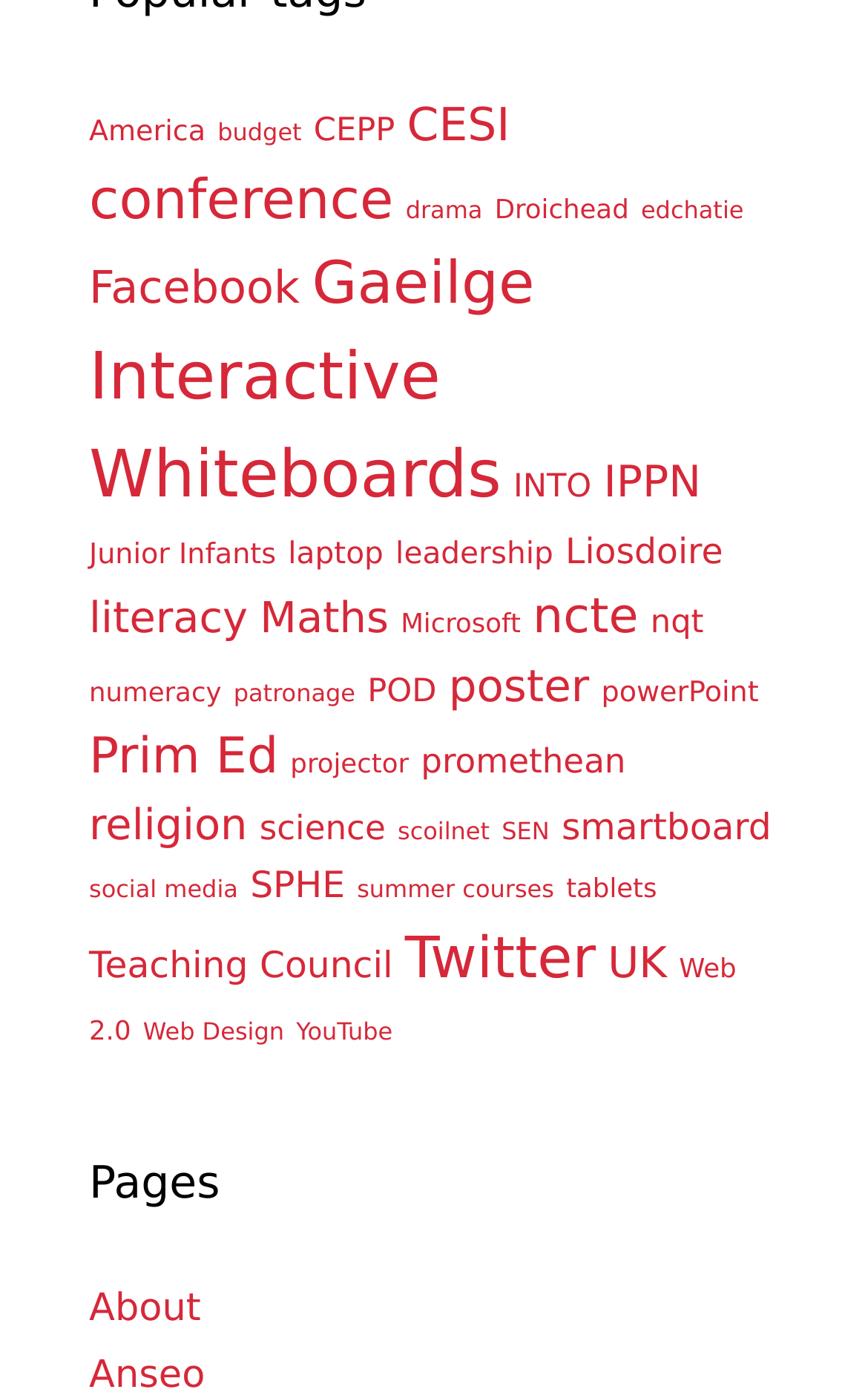Find the bounding box coordinates for the HTML element described in this sentence: "Web 2.0". Provide the coordinates as four float numbers between 0 and 1, in the format [left, top, right, bottom].

[0.103, 0.682, 0.848, 0.75]